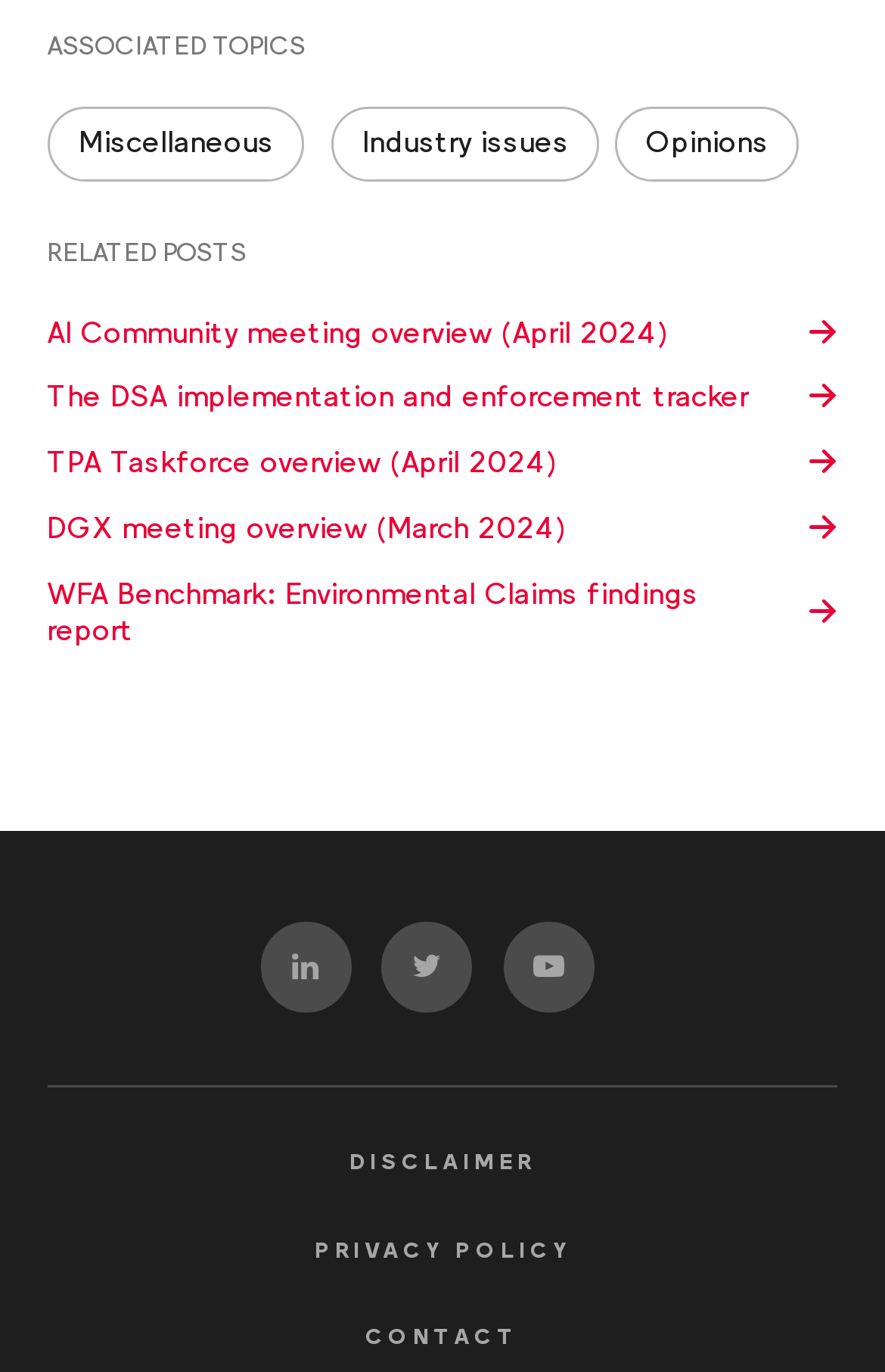Find the bounding box of the web element that fits this description: "Contact".

[0.413, 0.968, 0.587, 0.984]